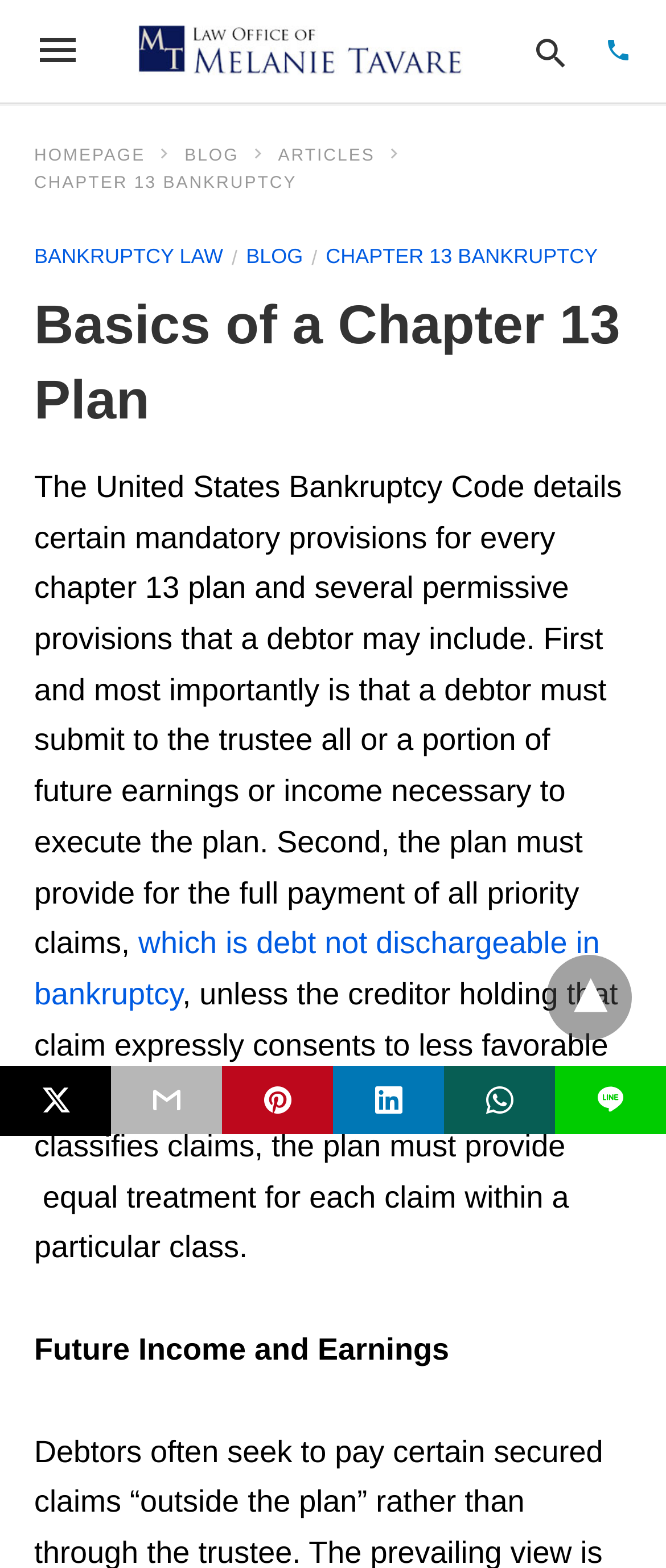Offer a thorough description of the webpage.

The webpage is about the basics of a Chapter 13 plan, specifically discussing the United States Bankruptcy Code. At the top left corner, there is a logo of the Law Office of Melanie Tavare, which is also a link. Next to it, there is a search bar with a label "Type your query". On the top right corner, there are several links, including "HOMEPAGE", "BLOG", "ARTICLES", and social media icons.

Below the logo, there is a navigation menu with links to "CHAPTER 13 BANKRUPTCY", "BANKRUPTCY LAW", "BLOG", and another "CHAPTER 13 BANKRUPTCY" link. The main content of the page starts with a heading "Basics of a Chapter 13 Plan" followed by a paragraph of text that explains the mandatory and permissive provisions of a Chapter 13 plan.

The text is divided into sections, with links and static text blocks. The first section discusses the submission of future earnings or income to the trustee, and the full payment of priority claims. The second section explains the treatment of claims, and the third section is titled "Future Income and Earnings". There are also several social media links at the bottom left corner of the page, and a line separator at the bottom right corner.